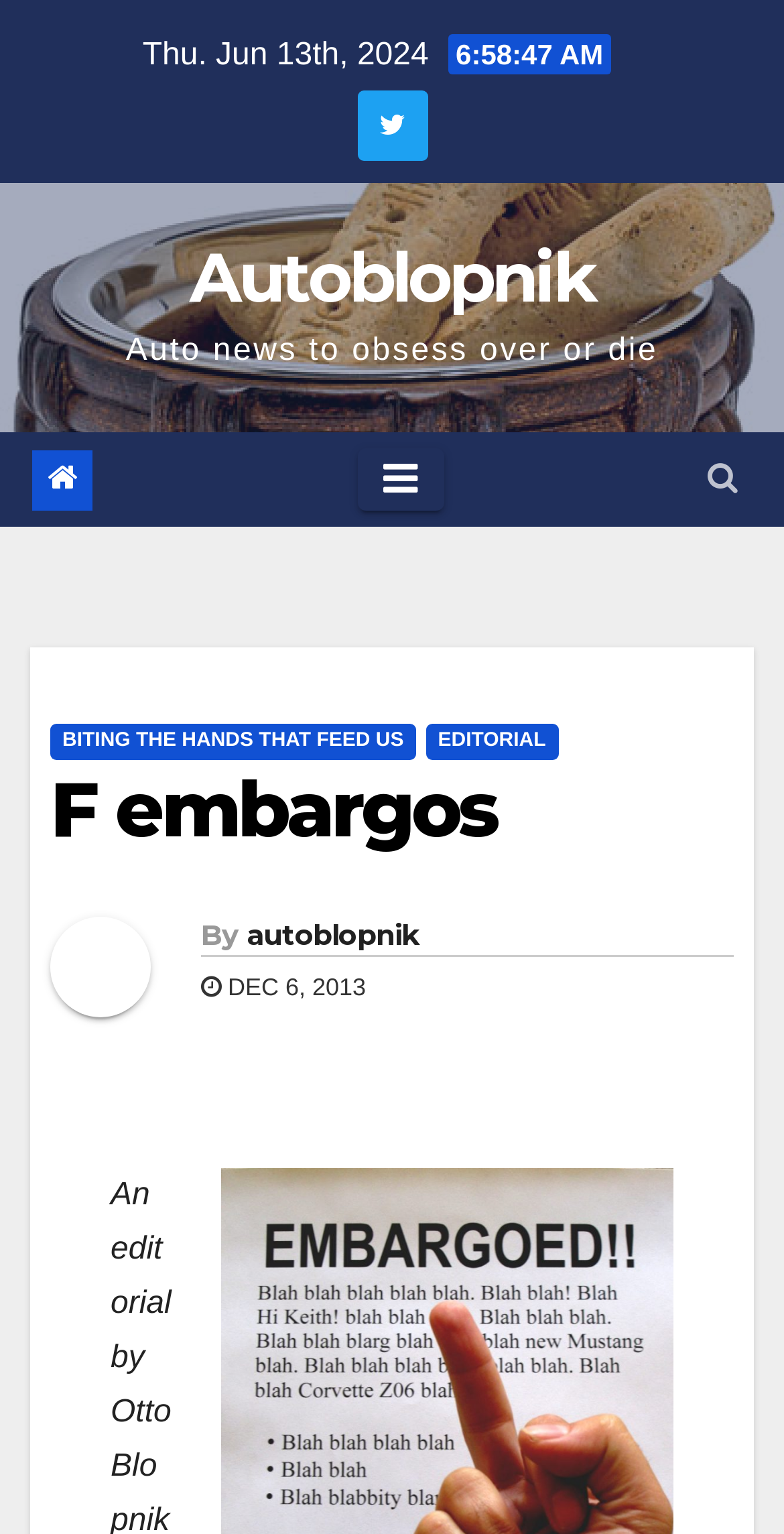Please identify the bounding box coordinates of the element on the webpage that should be clicked to follow this instruction: "Click on the autoblopnik link". The bounding box coordinates should be given as four float numbers between 0 and 1, formatted as [left, top, right, bottom].

[0.314, 0.598, 0.533, 0.622]